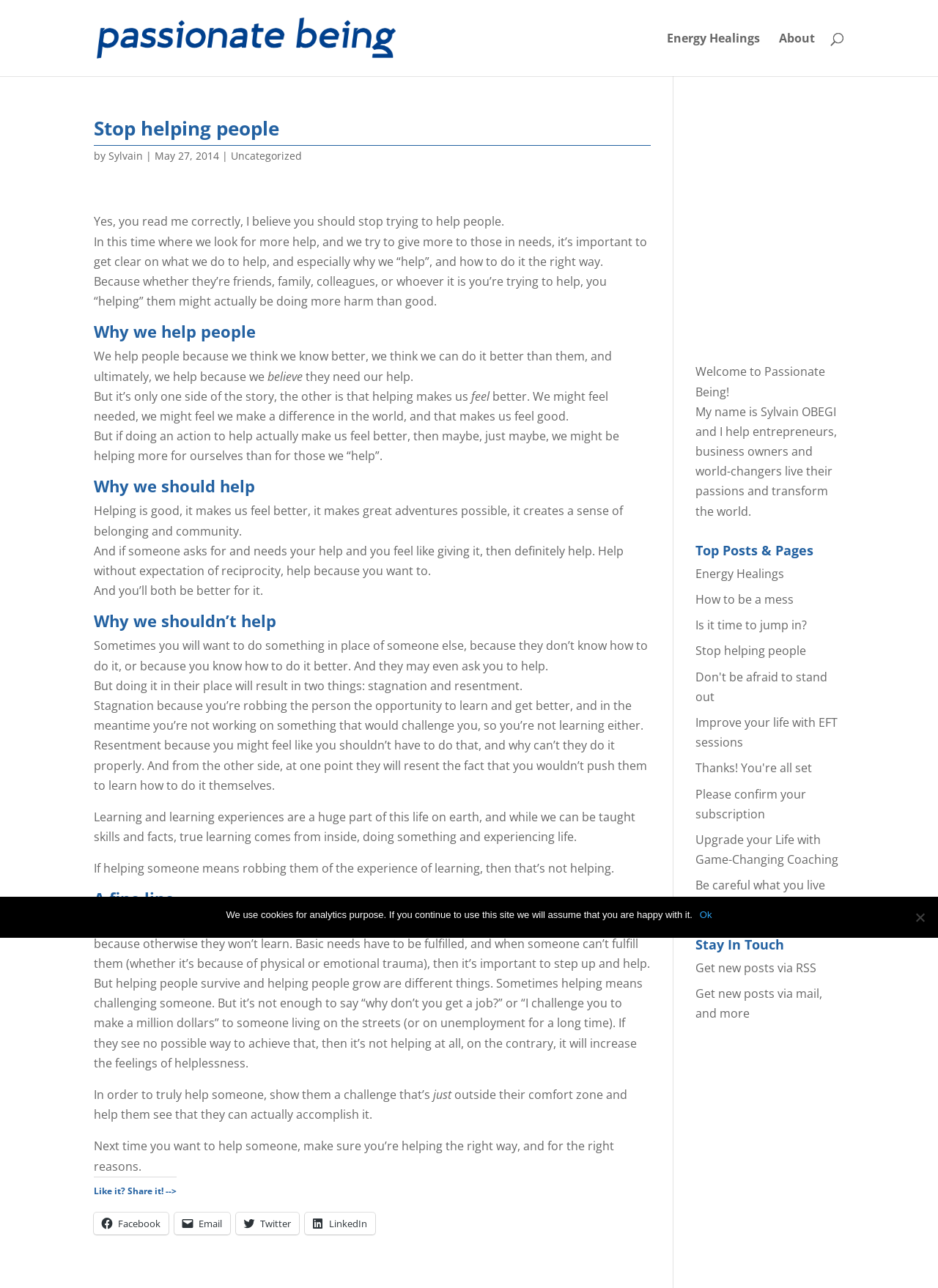Please locate the bounding box coordinates of the element that should be clicked to achieve the given instruction: "Click on the 'Passionate Being' link".

[0.103, 0.022, 0.596, 0.035]